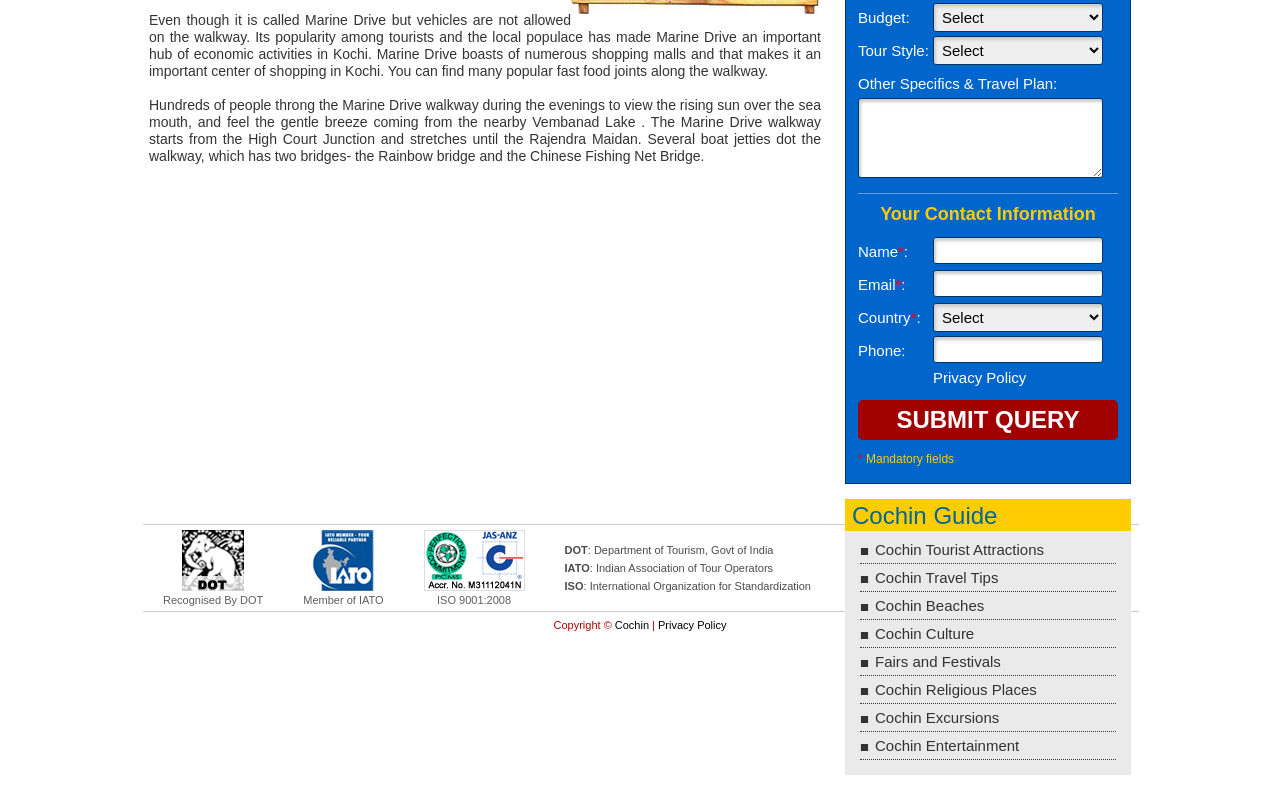Extract the bounding box coordinates of the UI element described: "Cochin Guide". Provide the coordinates in the format [left, top, right, bottom] with values ranging from 0 to 1.

[0.666, 0.63, 0.779, 0.664]